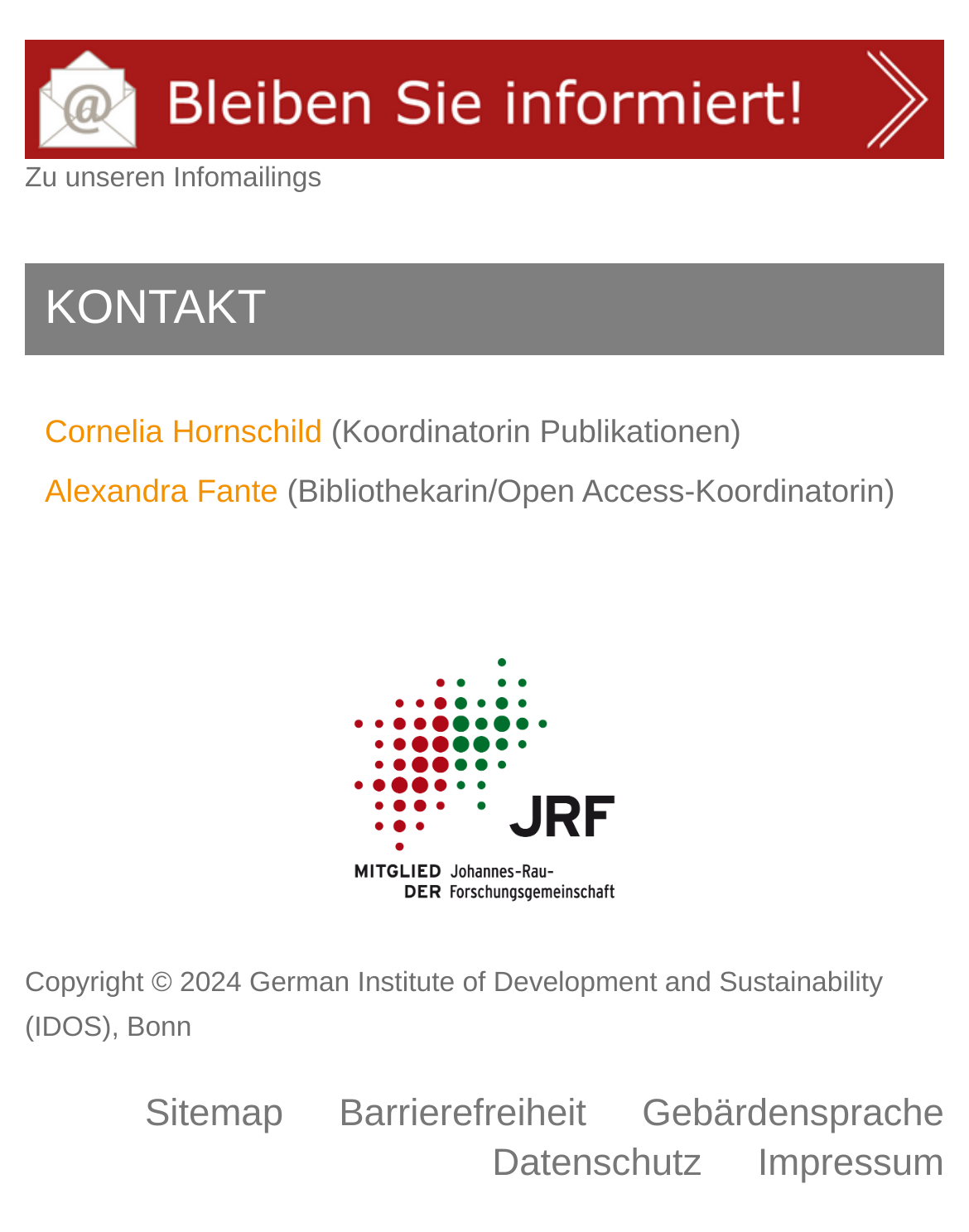Carefully examine the image and provide an in-depth answer to the question: How many links are there in the 'KONTAKT' section?

I found the answer by looking at the section with the heading 'KONTAKT' and counting the number of links, which are 'Cornelia Hornschild' and 'Alexandra Fante'.